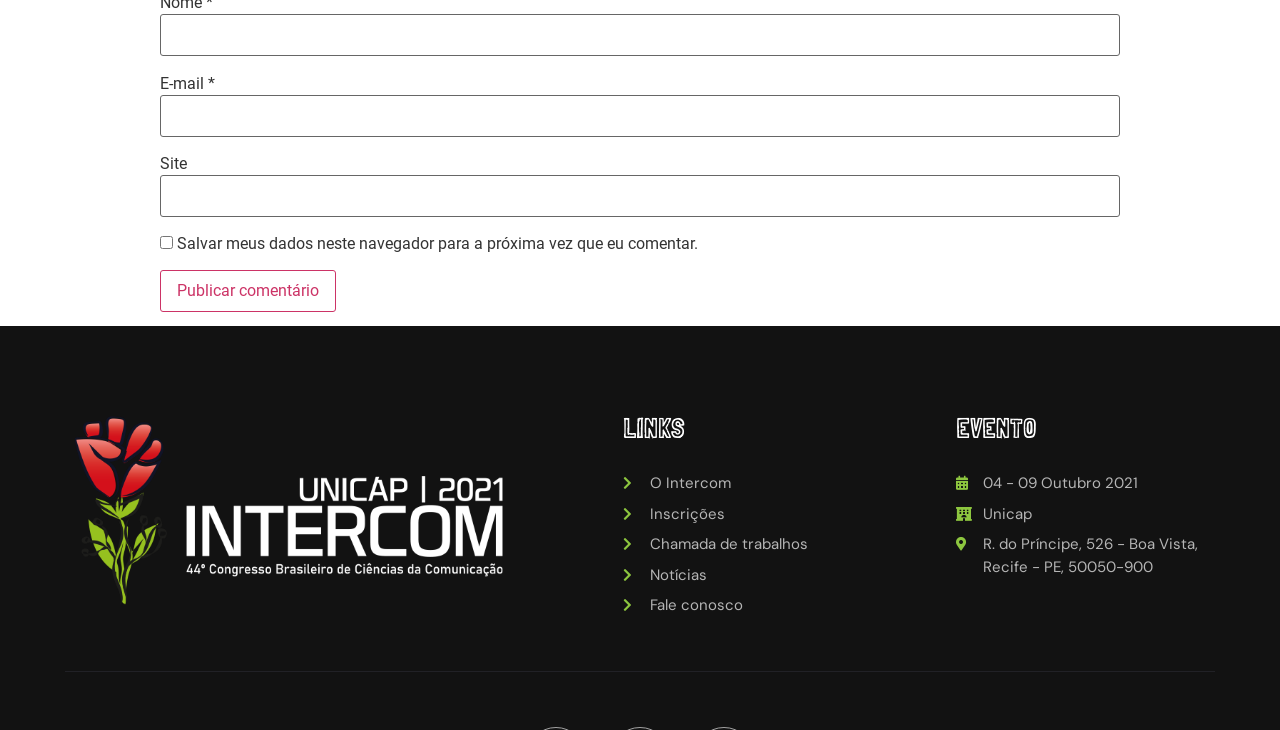Could you highlight the region that needs to be clicked to execute the instruction: "Visit the 'O Intercom' link"?

[0.487, 0.647, 0.632, 0.678]